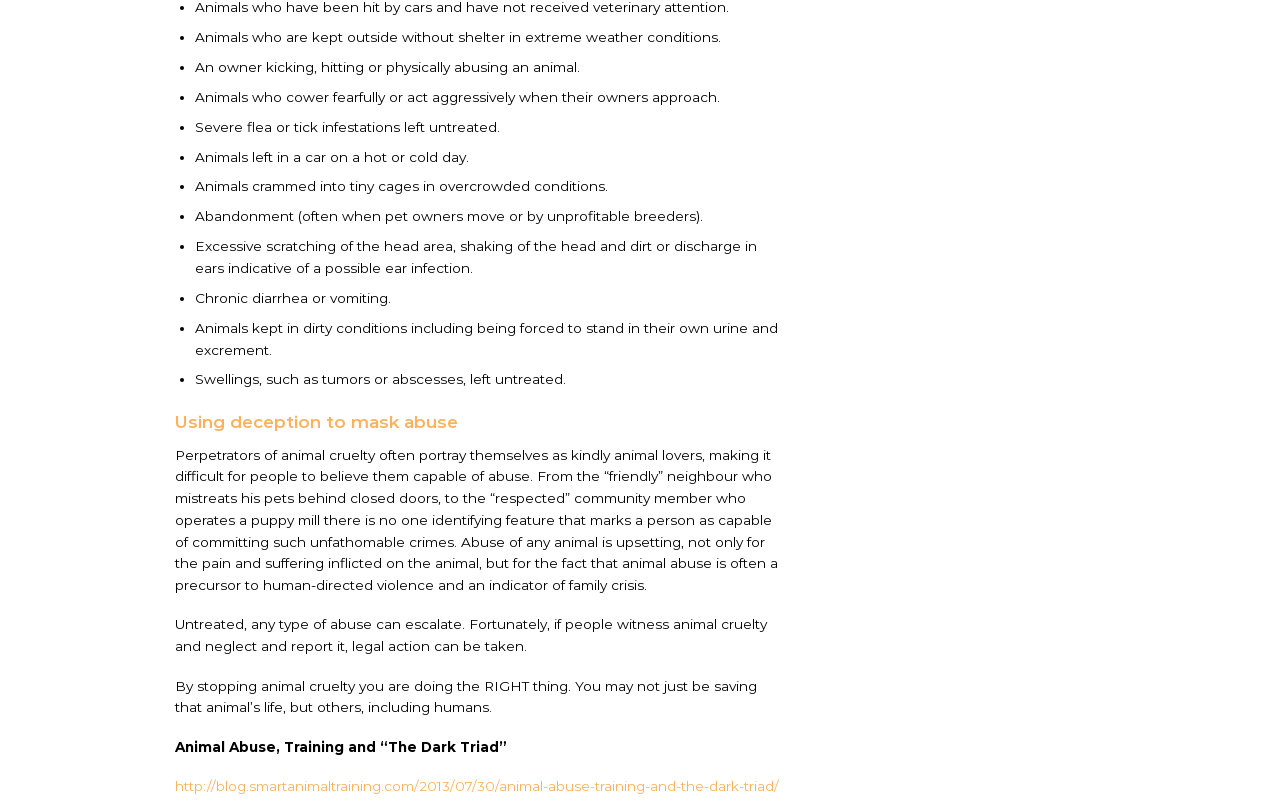How many signs of animal abuse are listed on the webpage?
Answer the question with detailed information derived from the image.

Upon examining the webpage, I counted 12 signs of animal abuse listed, including animals who are kept outside without shelter in extreme weather conditions, an owner kicking, hitting or physically abusing an animal, and many others.